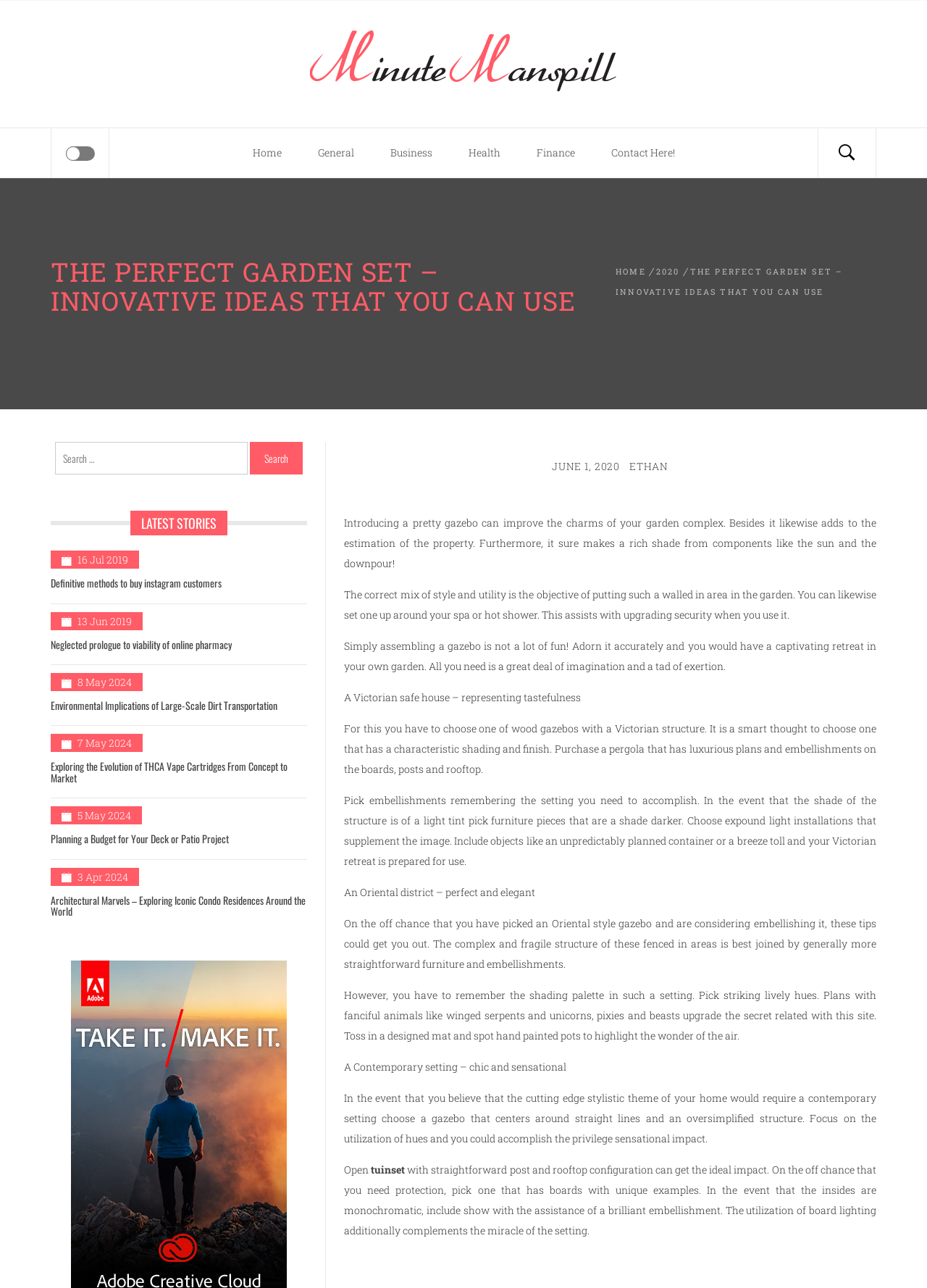Give a succinct answer to this question in a single word or phrase: 
What is the theme of the gazebo described in the first paragraph?

Victorian